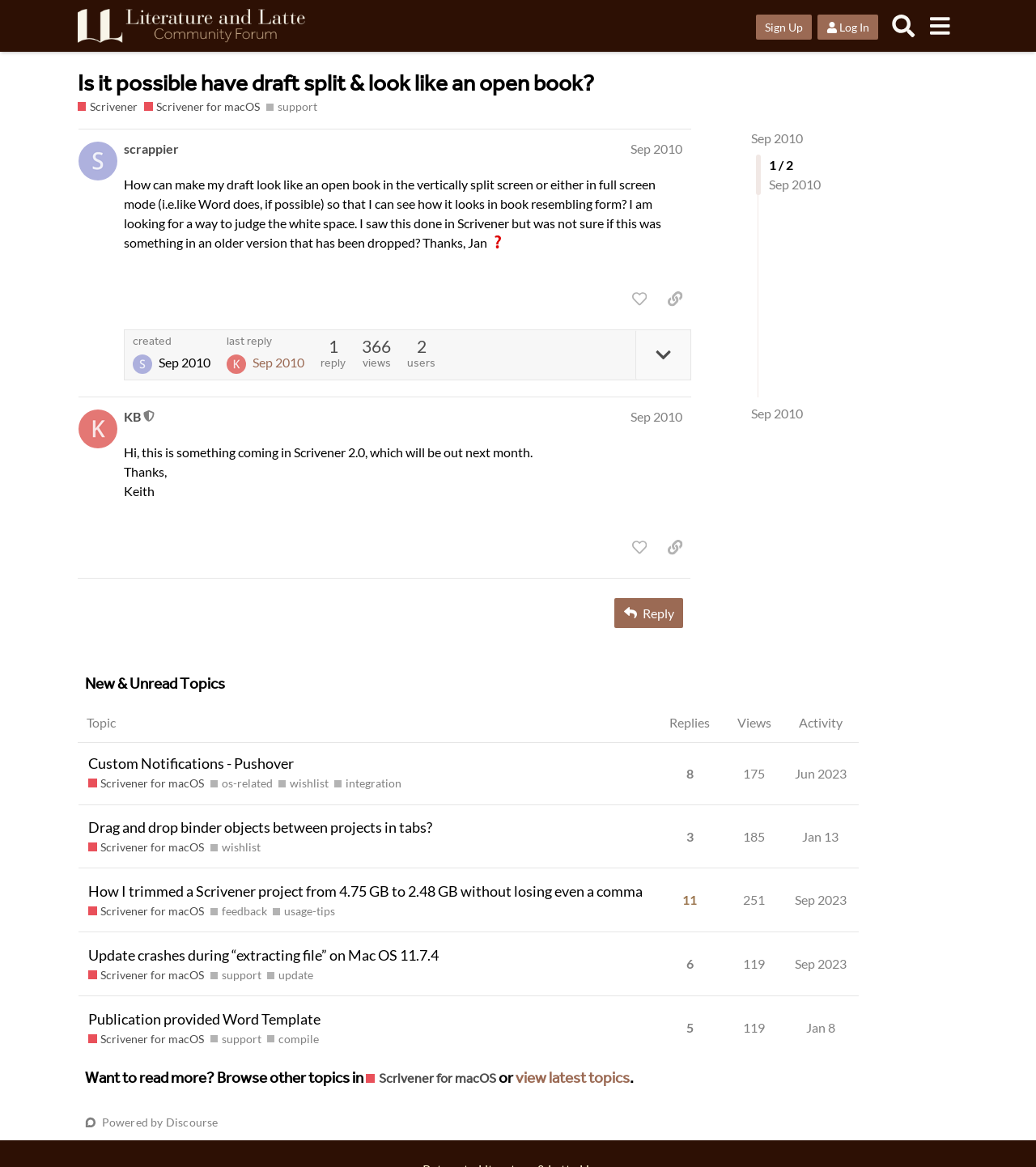Describe all the visual and textual components of the webpage comprehensively.

This webpage is a forum discussion page from Literature & Latte Forums, specifically about Scrivener for macOS. At the top, there is a header section with a logo and navigation buttons, including "Sign Up", "Log In", "Search", and a menu button. 

Below the header, there is a main content section that takes up most of the page. The main content is divided into two posts, each with a heading, text, and various buttons and links. The first post is from a user named "scrappier" and asks about how to make a draft look like an open book in Scrivener. The post includes a question mark icon and has buttons to like the post, copy a link to the post, and view the post's creation time.

The second post is from a user named "KB", who is a moderator, and responds to the first post. This post also includes buttons to like the post, copy a link to the post, and view the post's creation time.

Below the two posts, there is a "Reply" button to respond to the discussion. 

On the right side of the page, there is a section titled "New & Unread Topics" that displays a table with various topics, including their titles, number of replies, views, and activity. Each topic has a heading and links to the topic's page.